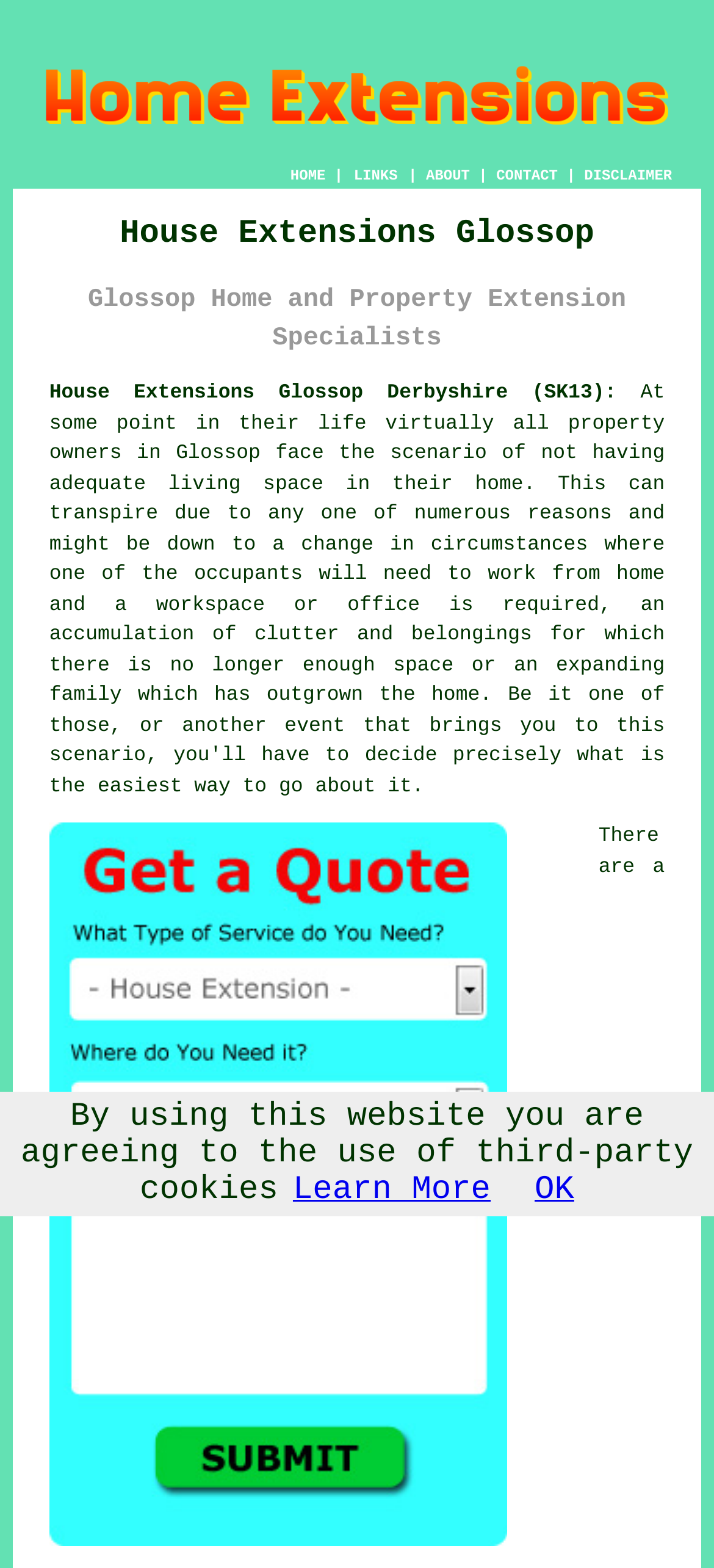Use a single word or phrase to answer the question: What is the name of the location where house extensions are provided?

Glossop Derbyshire